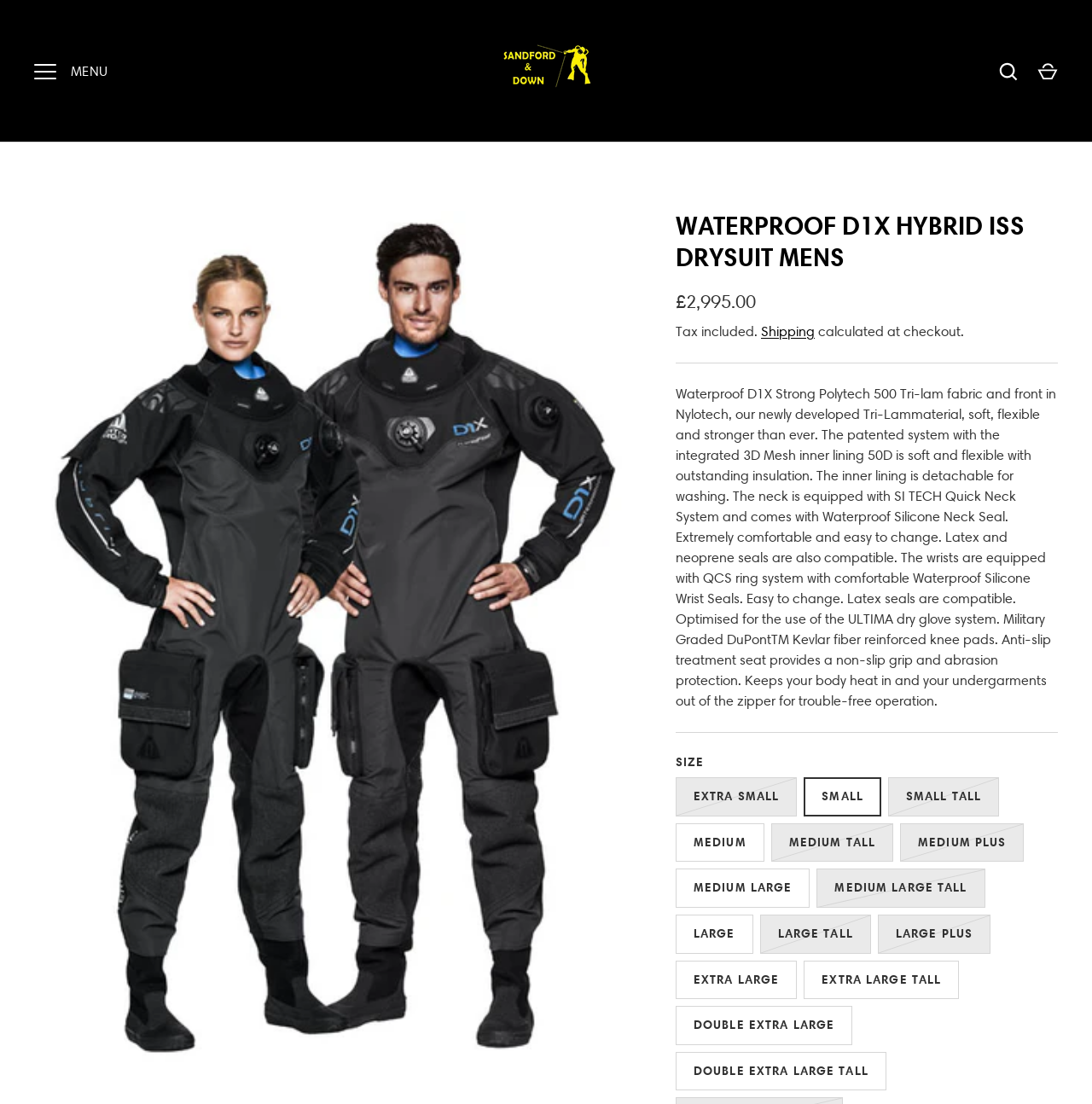What is the price of the Waterproof D1X Hybrid ISS Drysuit?
Please provide a comprehensive answer based on the contents of the image.

I found the price of the Waterproof D1X Hybrid ISS Drysuit by looking at the text '£2,995.00' which is located below the product title and above the product description.